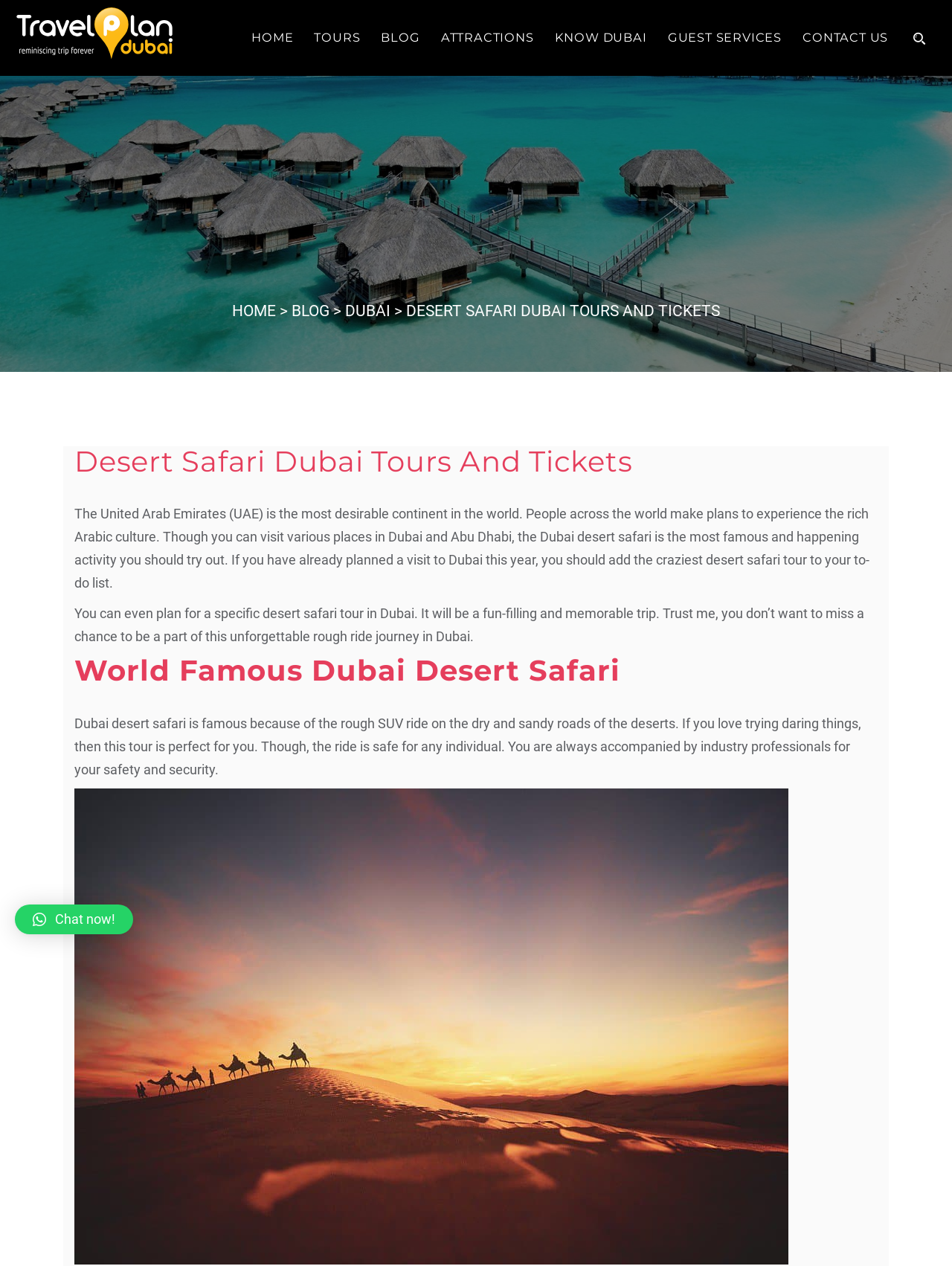Provide a brief response to the question below using a single word or phrase: 
What is the purpose of the Dubai desert safari?

To experience Arabic culture